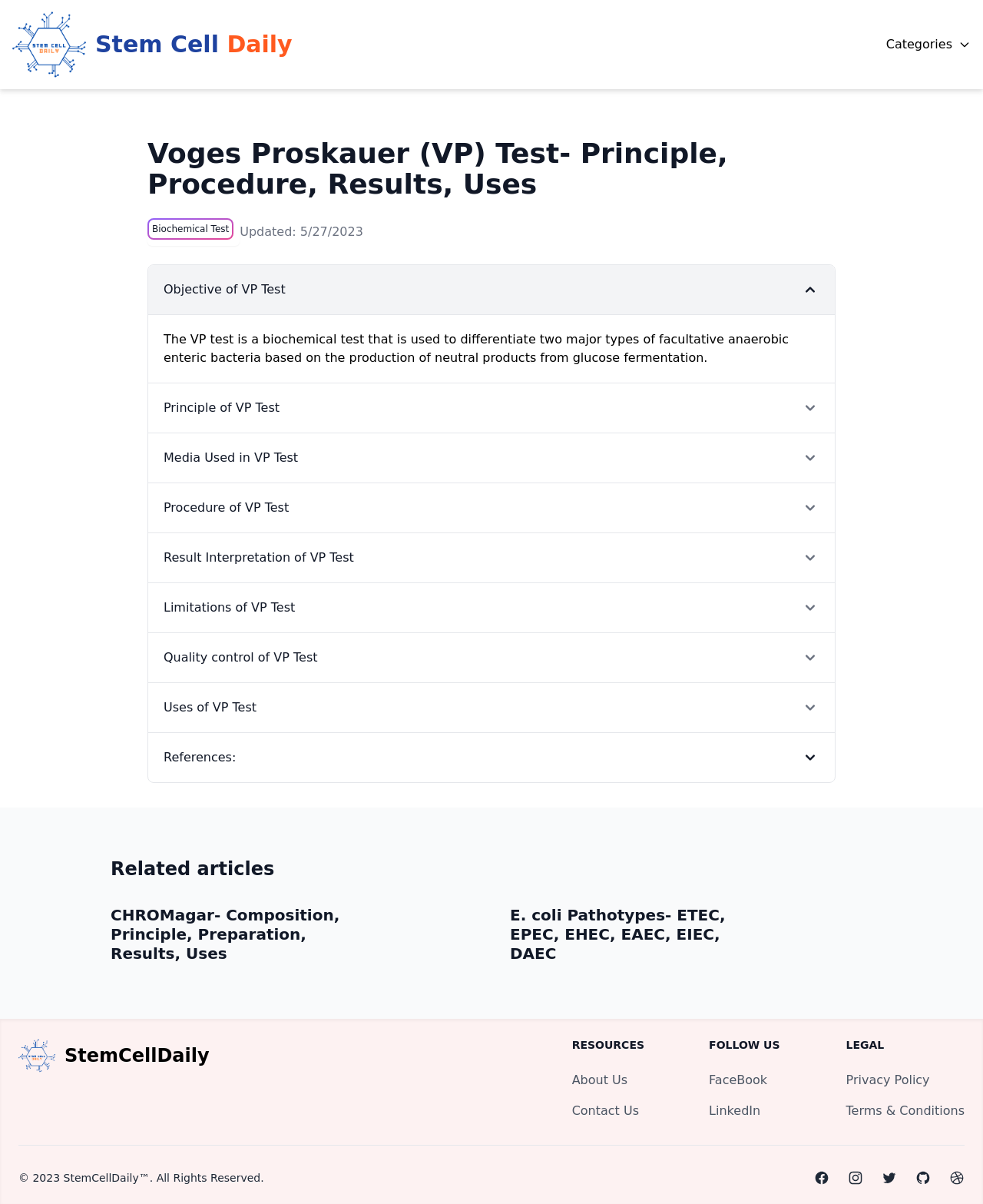Explain the webpage's design and content in an elaborate manner.

This webpage is about Voges Proskauer (VP) Test, a biochemical test used to differentiate two major types of facultative anaerobic enteric bacteria. At the top left corner, there is a logo of StemCellDaily, which is a link to the website's homepage. Next to the logo, there is a button labeled "Categories". 

The main content of the webpage is divided into several sections, each with a heading and a brief description. The sections are arranged vertically, with the first section being the objective of the VP test, followed by the principle, media used, procedure, result interpretation, limitations, quality control, and uses of the test. Each section has a button that can be clicked to expand or collapse the content.

Below the main content, there is a section labeled "Related articles" that lists two articles with links to their respective pages. The articles are titled "CHROMagar- Composition, Principle, Preparation, Results, Uses" and "E. coli Pathotypes- ETEC, EPEC, EHEC, EAEC, EIEC, DAEC".

At the bottom of the page, there are several links to resources, including "About Us", "Contact Us", and social media platforms like Facebook and LinkedIn. There are also links to legal information, such as "Privacy Policy" and "Terms & Conditions". The webpage ends with a copyright notice and a statement that all rights are reserved.